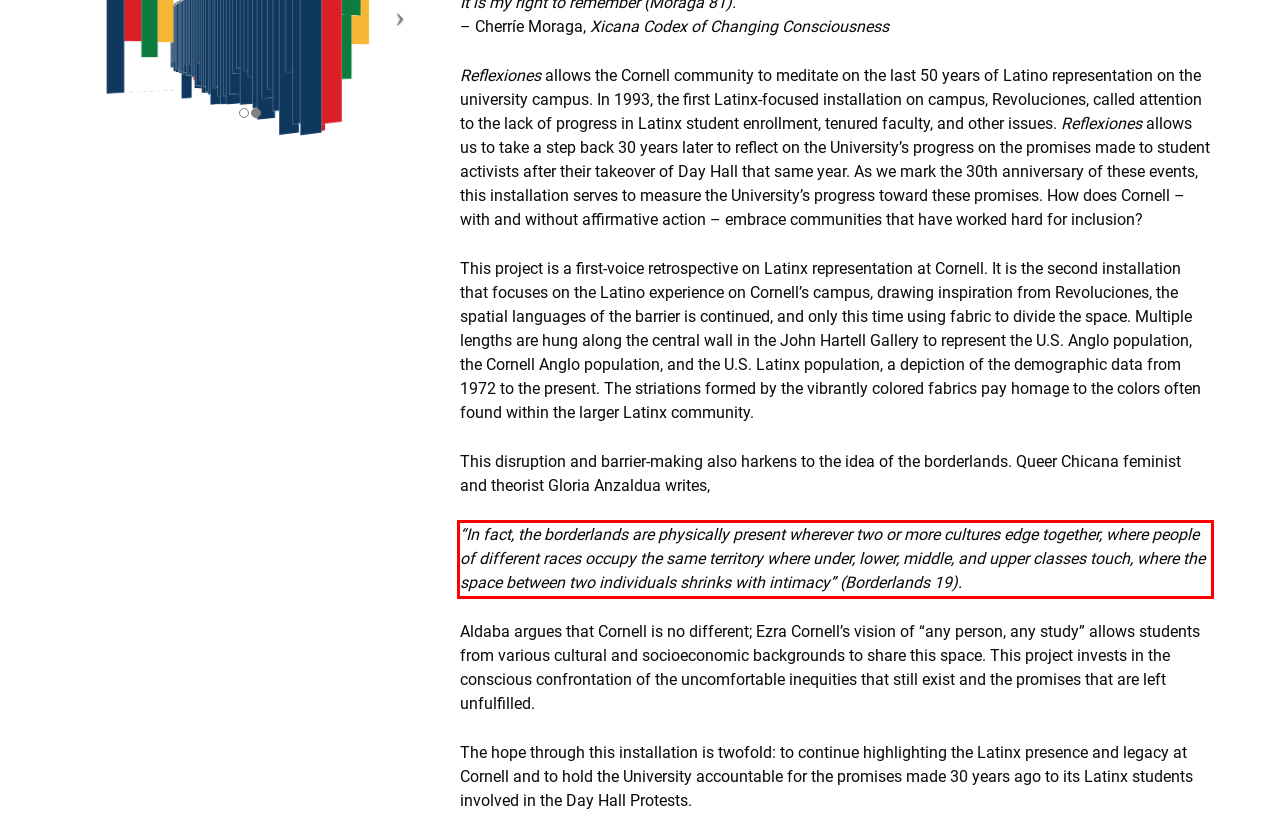Analyze the red bounding box in the provided webpage screenshot and generate the text content contained within.

“In fact, the borderlands are physically present wherever two or more cultures edge together, where people of different races occupy the same territory where under, lower, middle, and upper classes touch, where the space between two individuals shrinks with intimacy” (Borderlands 19).